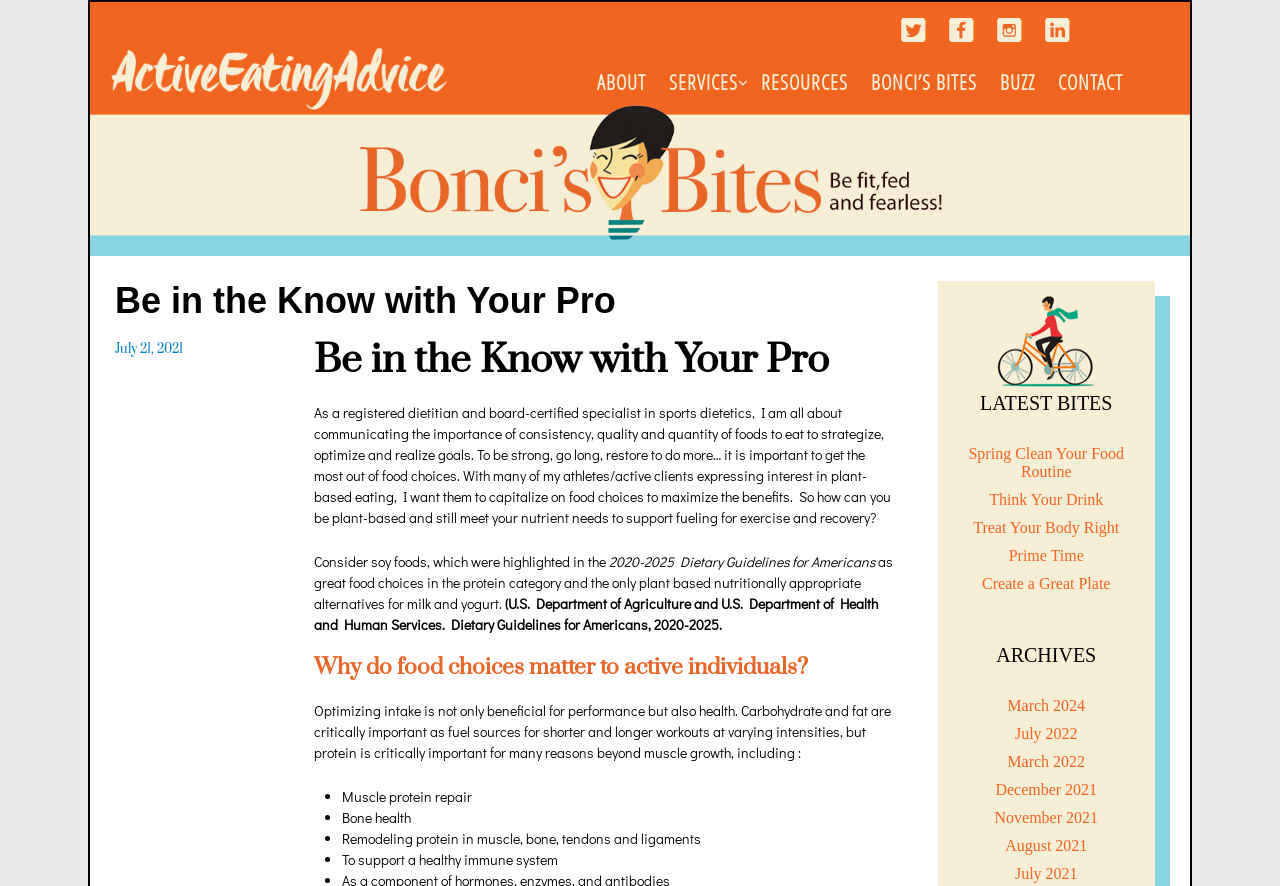Can you find the bounding box coordinates for the element to click on to achieve the instruction: "Learn more about Leslie's services"?

[0.515, 0.068, 0.584, 0.118]